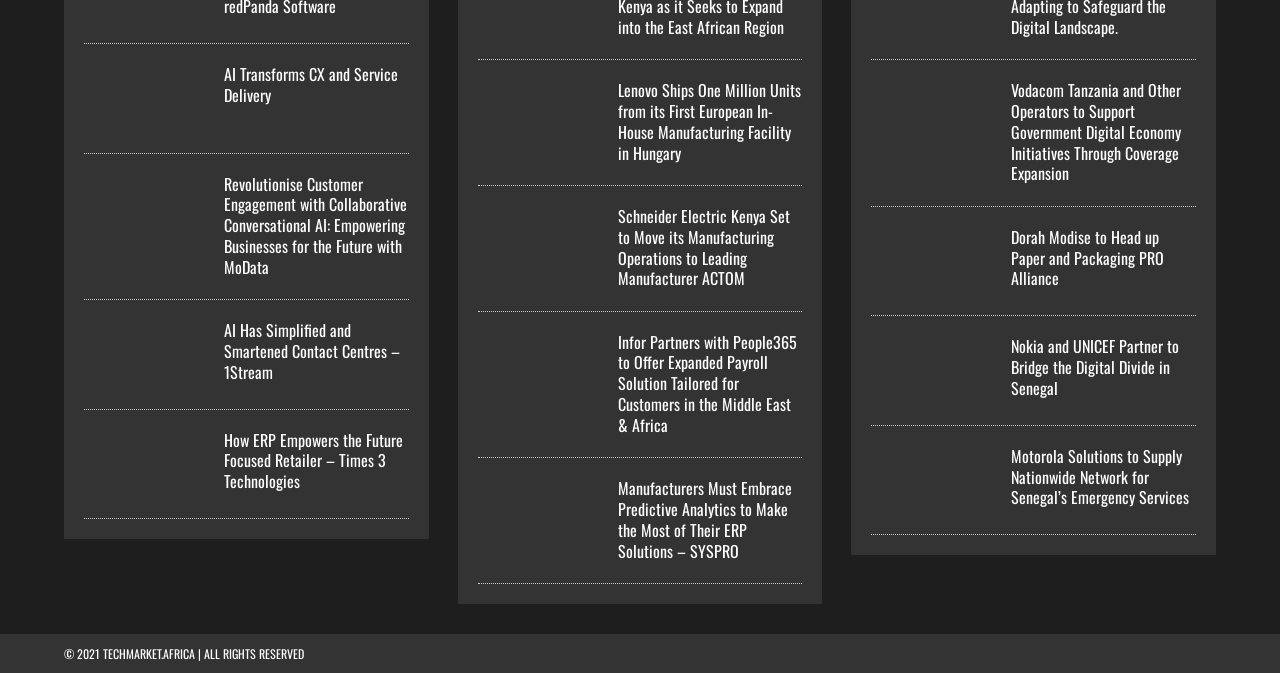Locate the bounding box coordinates of the element I should click to achieve the following instruction: "Discover how Manufacturers Must Embrace Predictive Analytics to Make the Most of Their ERP Solutions".

[0.373, 0.777, 0.467, 0.807]